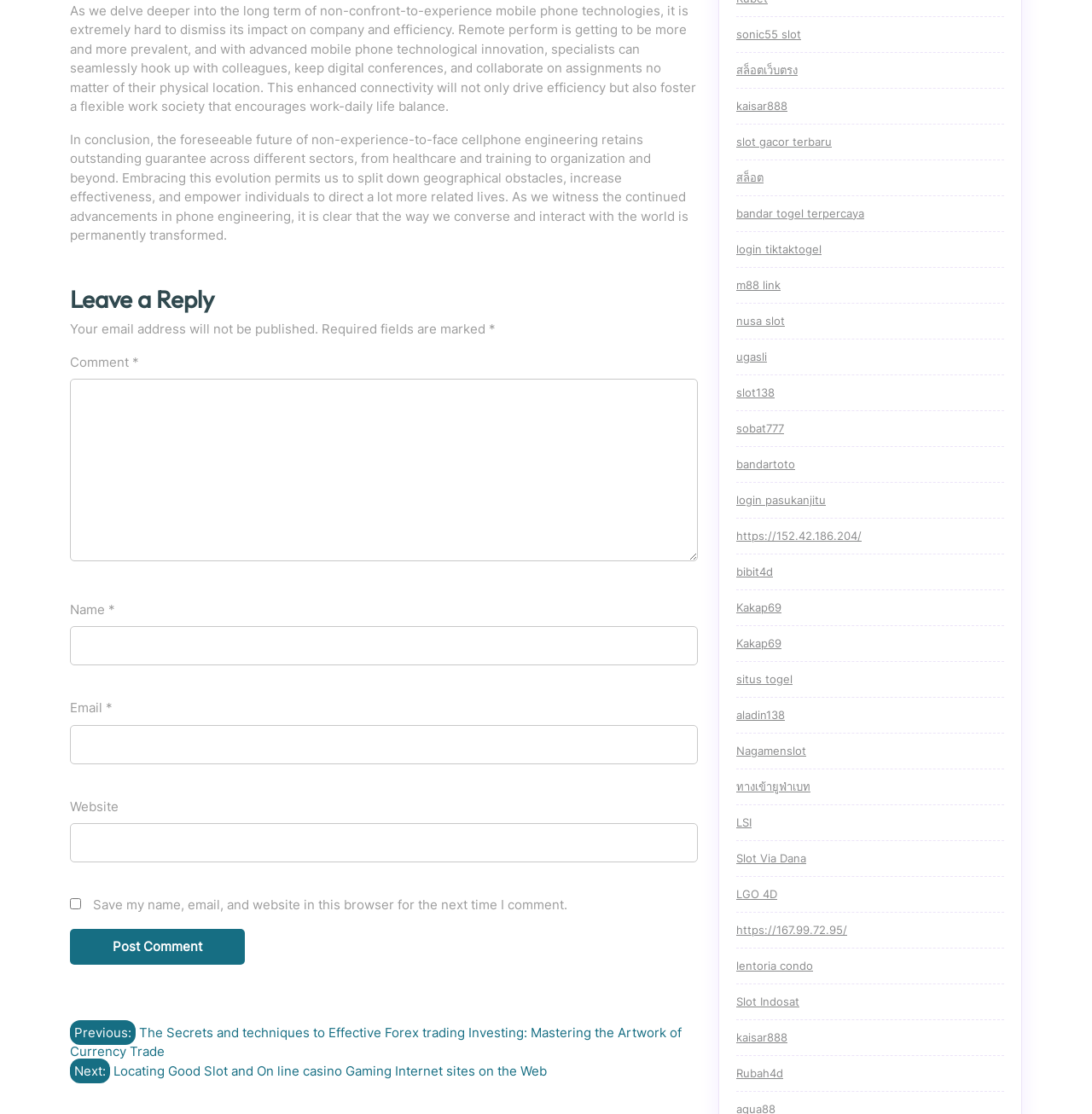Please provide the bounding box coordinates in the format (top-left x, top-left y, bottom-right x, bottom-right y). Remember, all values are floating point numbers between 0 and 1. What is the bounding box coordinate of the region described as: alt="Ottawa Concrete Polishing"

None